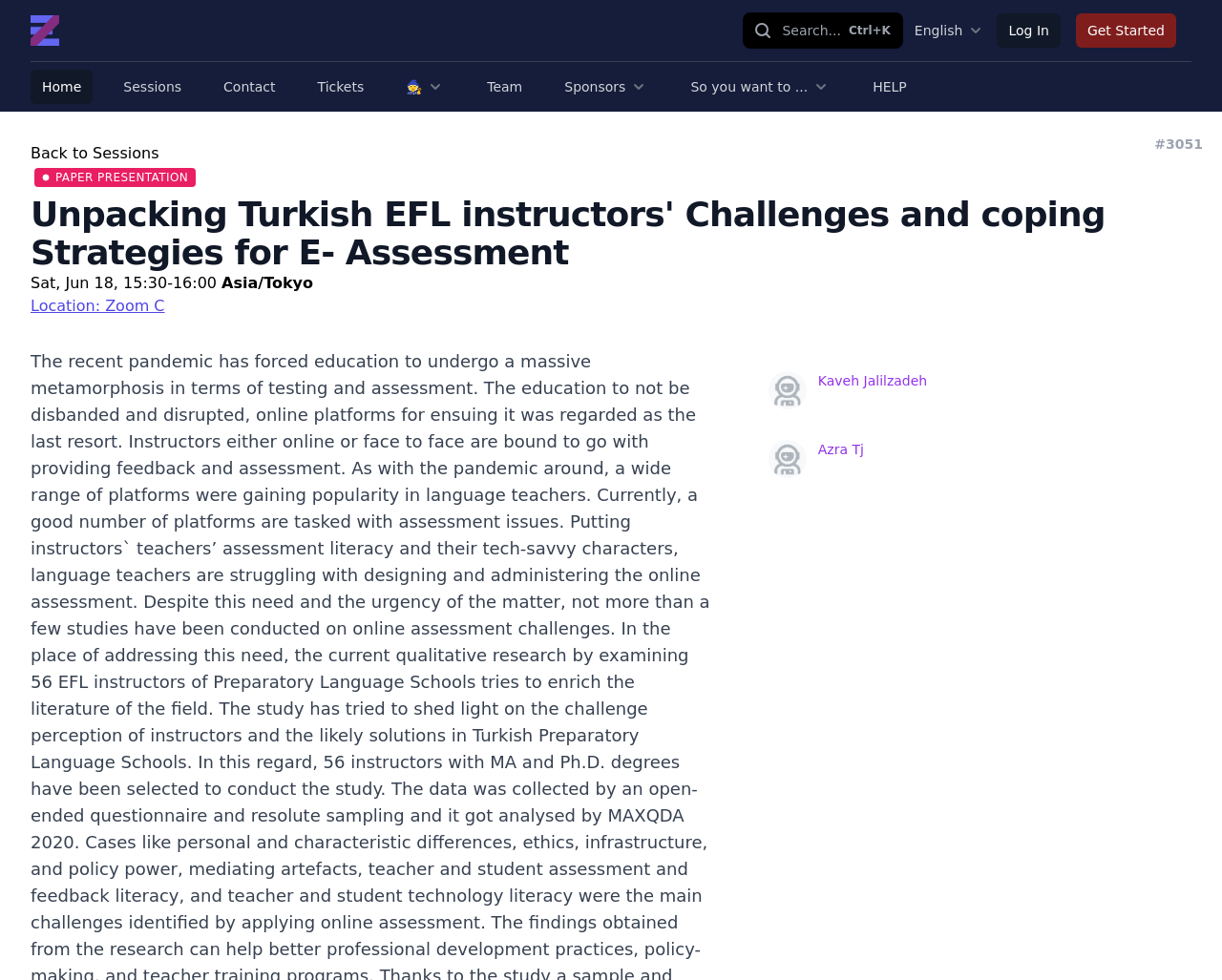What is the location of the paper presentation?
Examine the screenshot and reply with a single word or phrase.

Zoom C